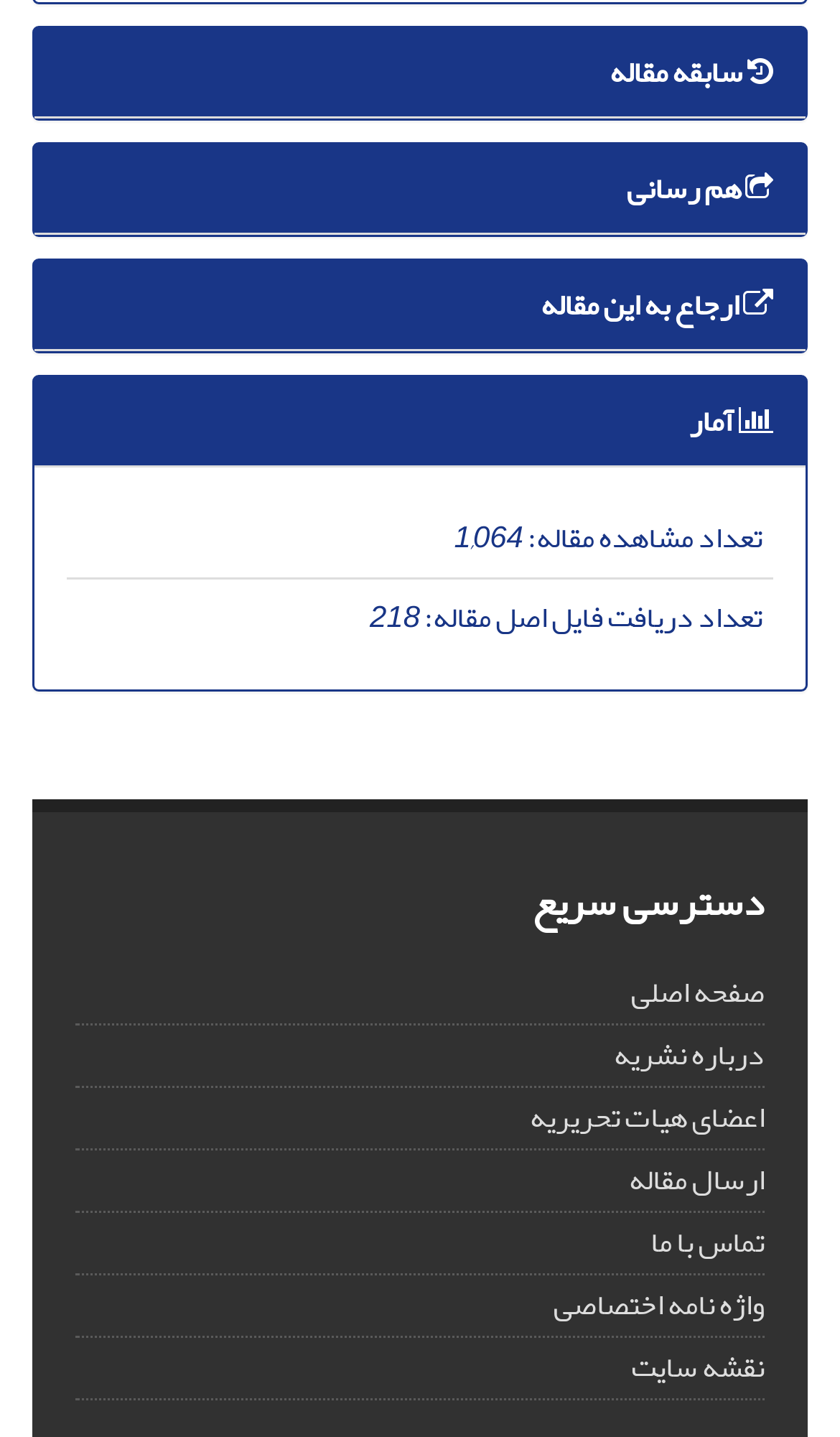Given the element description "ارجاع به این مقاله" in the screenshot, predict the bounding box coordinates of that UI element.

[0.644, 0.192, 0.921, 0.232]